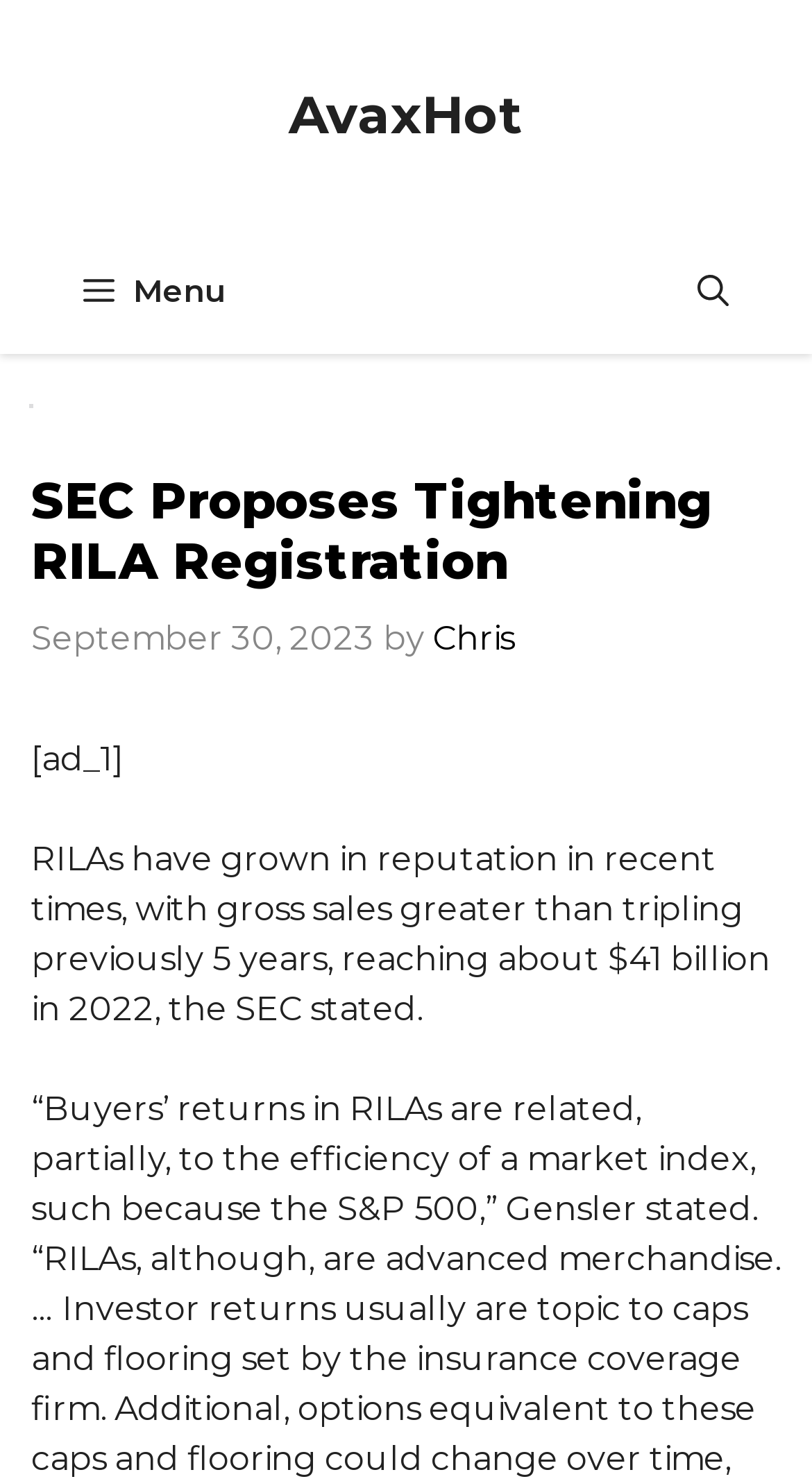Give a short answer to this question using one word or a phrase:
What is the date of the article?

September 30, 2023